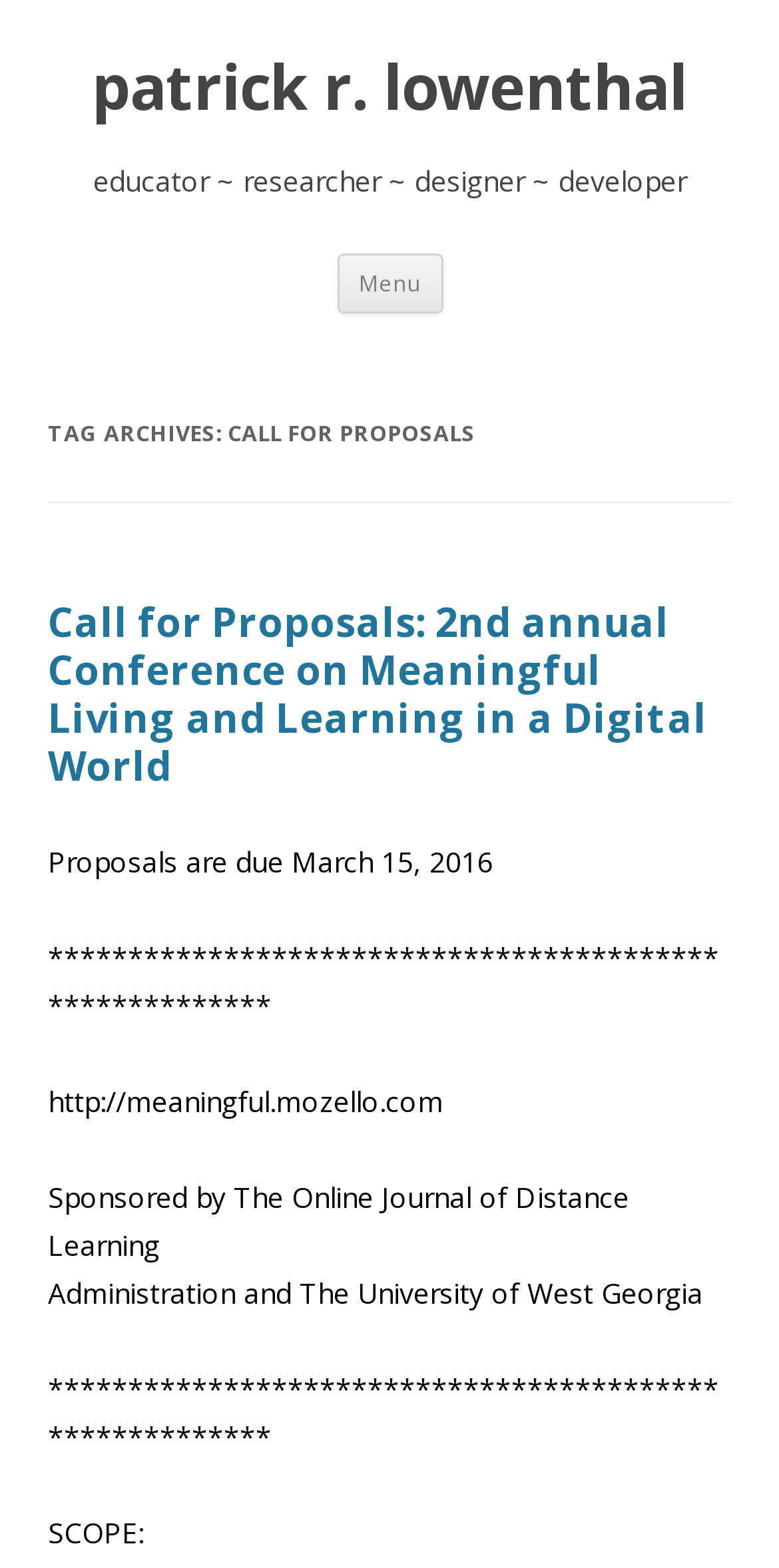Give a concise answer of one word or phrase to the question: 
What is the sponsor of the conference?

The Online Journal of Distance Learning and The University of West Georgia